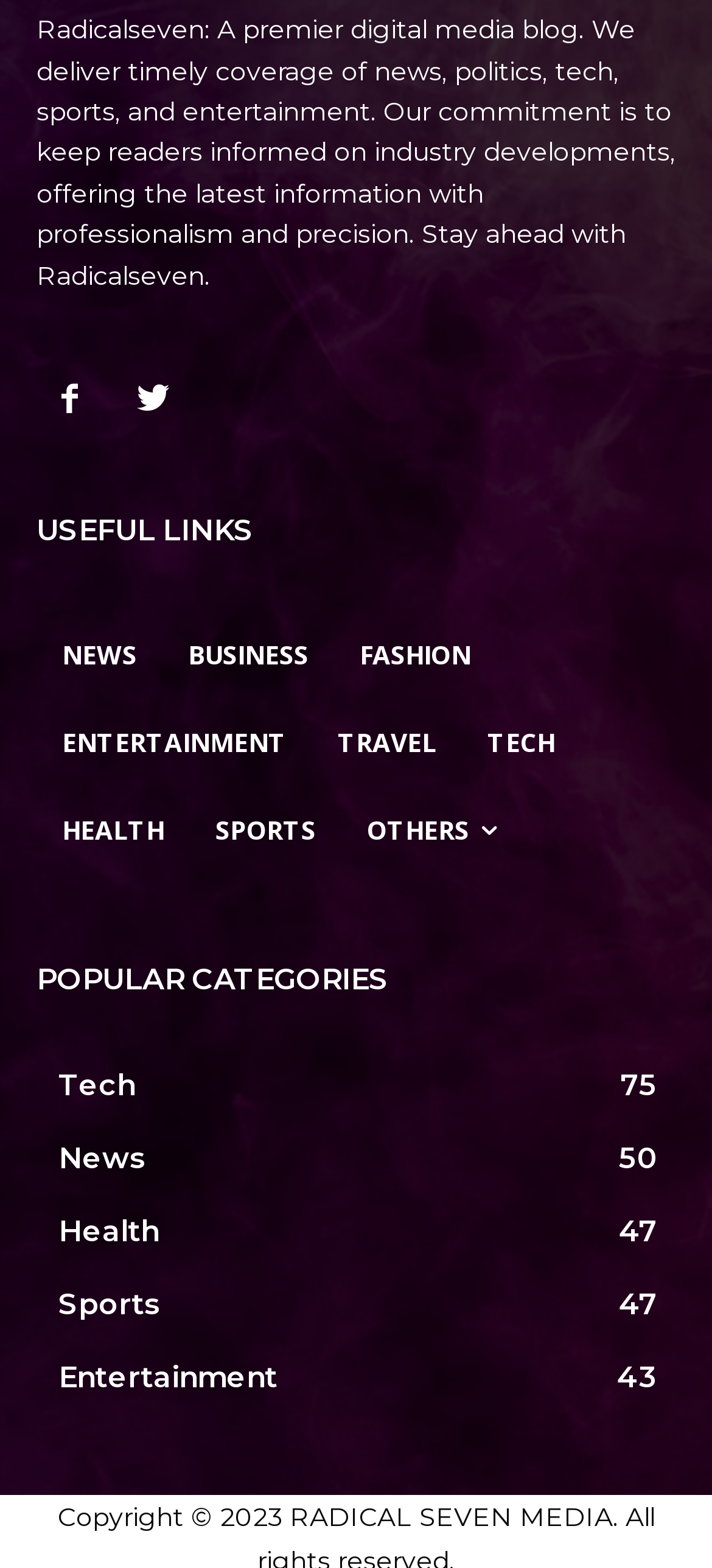Please locate the bounding box coordinates for the element that should be clicked to achieve the following instruction: "Read Tech 75 article". Ensure the coordinates are given as four float numbers between 0 and 1, i.e., [left, top, right, bottom].

[0.082, 0.681, 0.19, 0.703]